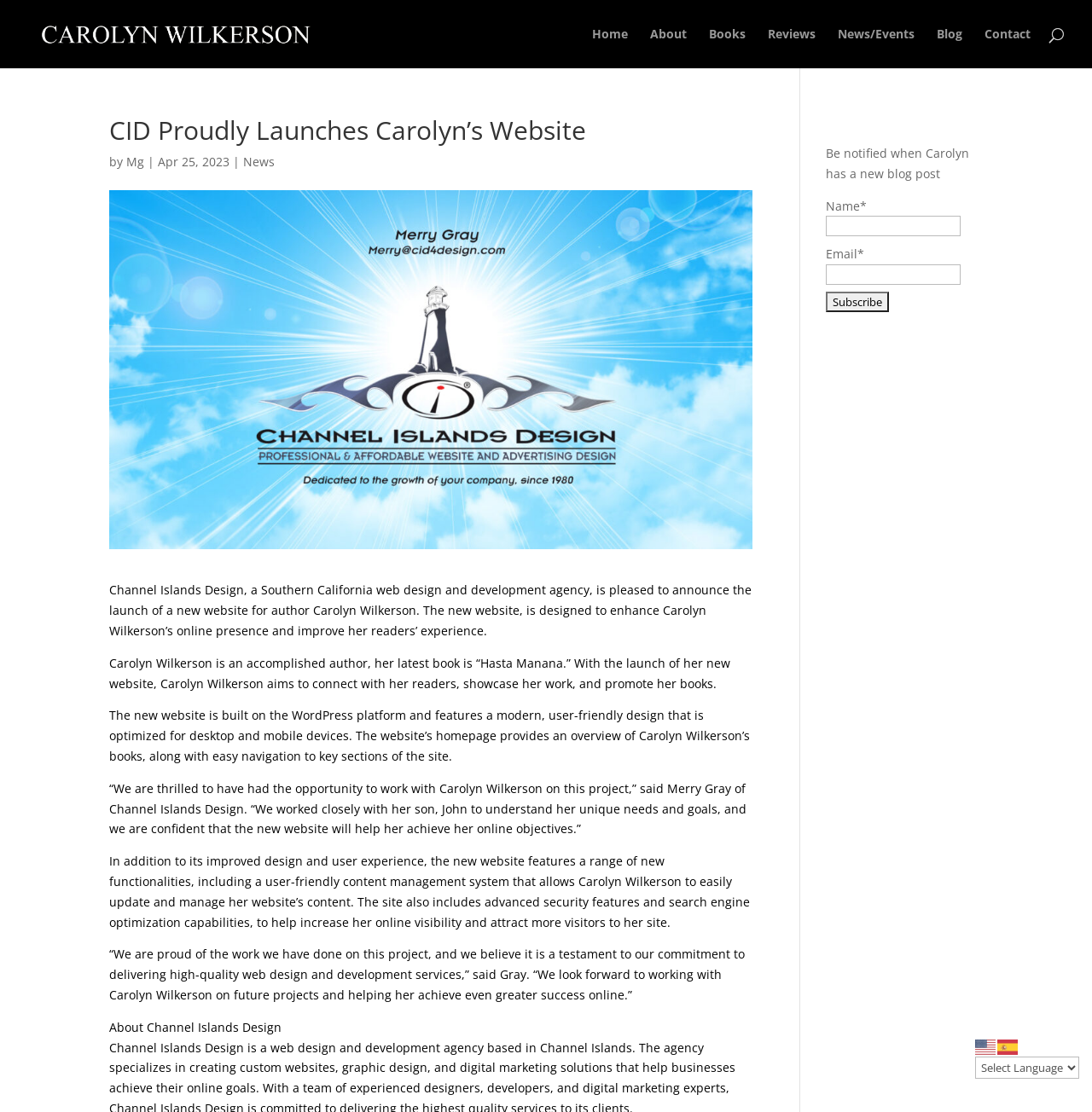Provide the bounding box coordinates for the UI element that is described as: "alt="Carolyn Wilkerson, Author"".

[0.027, 0.022, 0.347, 0.037]